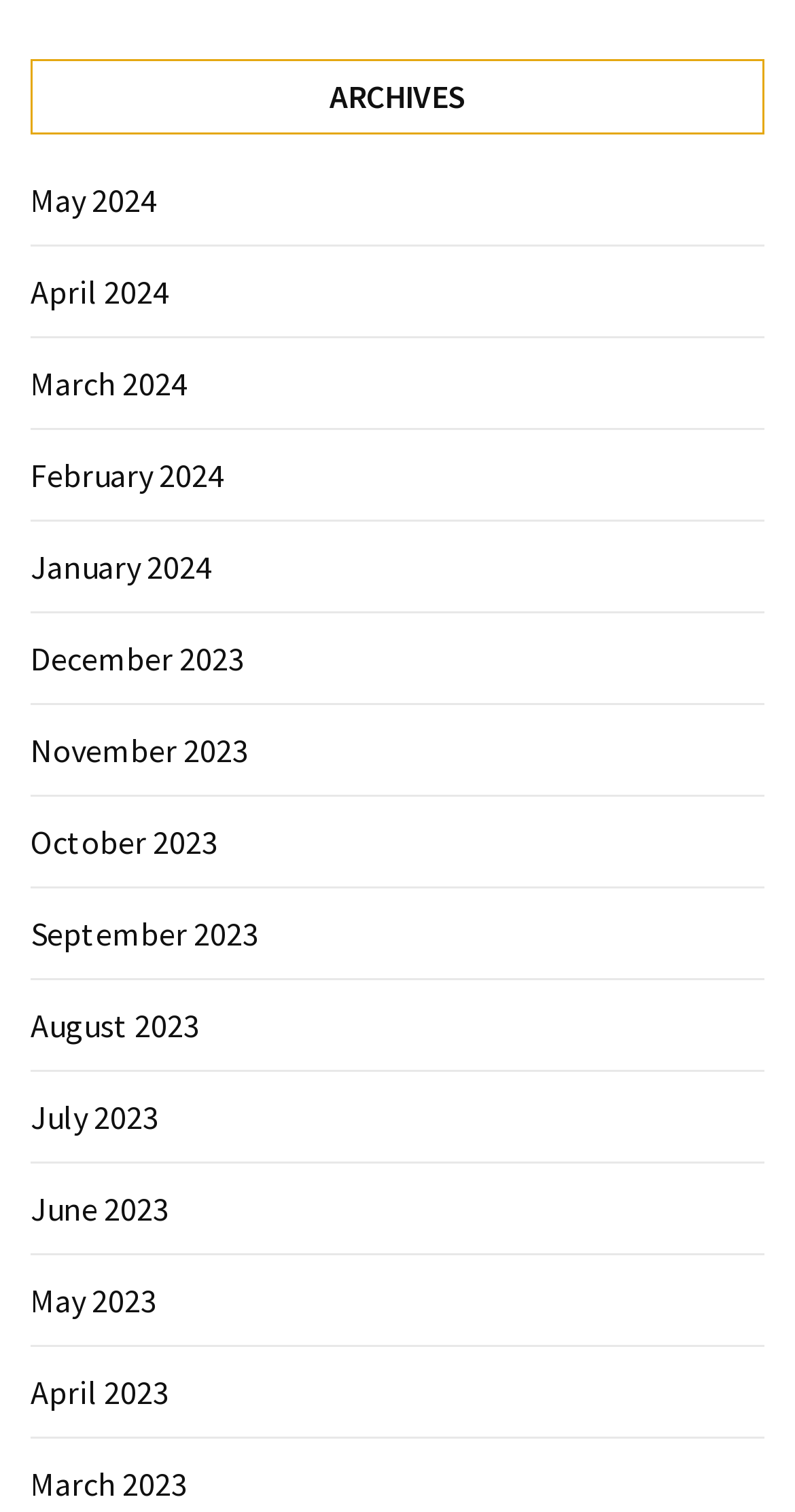Provide the bounding box coordinates for the area that should be clicked to complete the instruction: "browse March 2024 archives".

[0.038, 0.24, 0.236, 0.267]